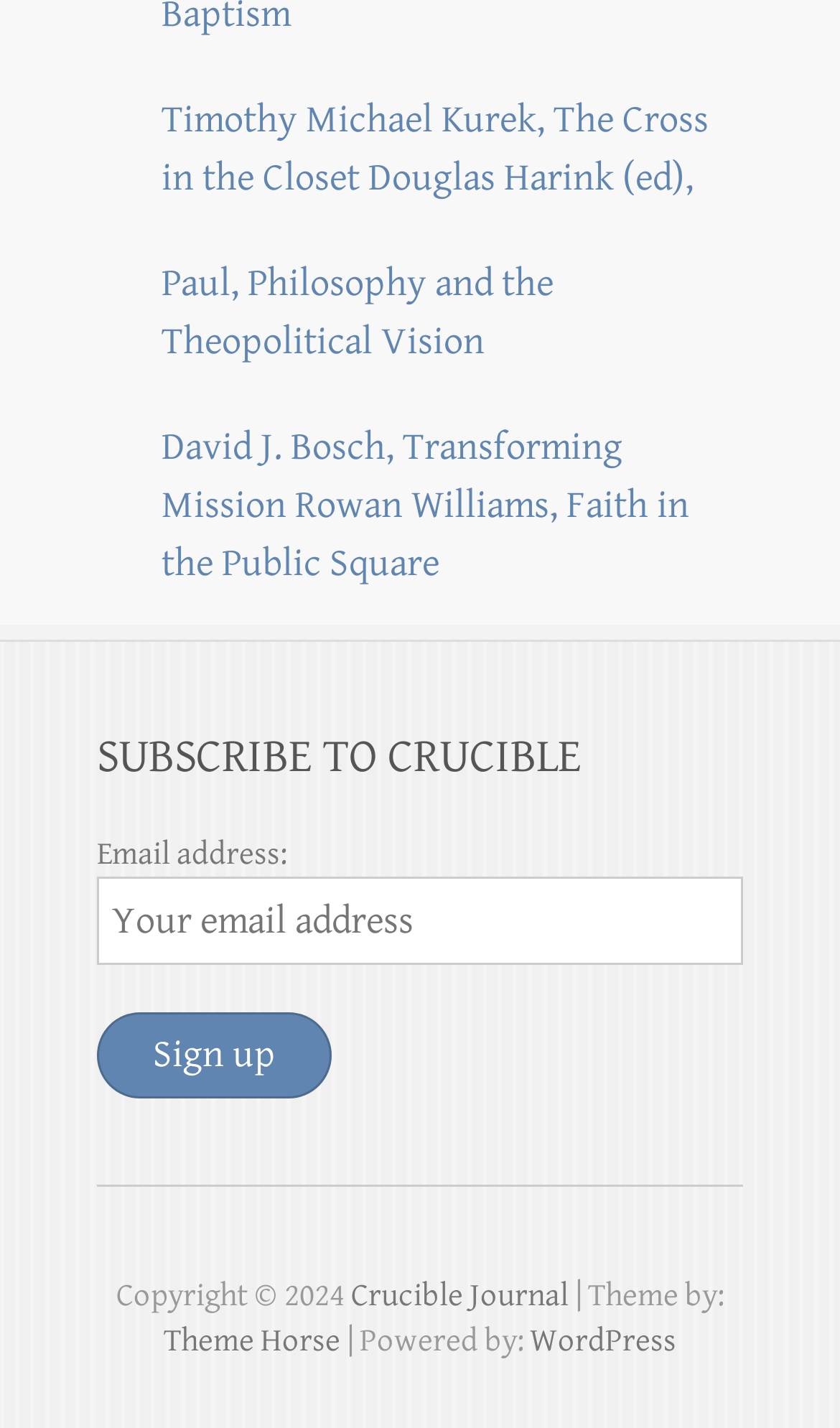Respond concisely with one word or phrase to the following query:
Who is the author of the third book?

David J. Bosch